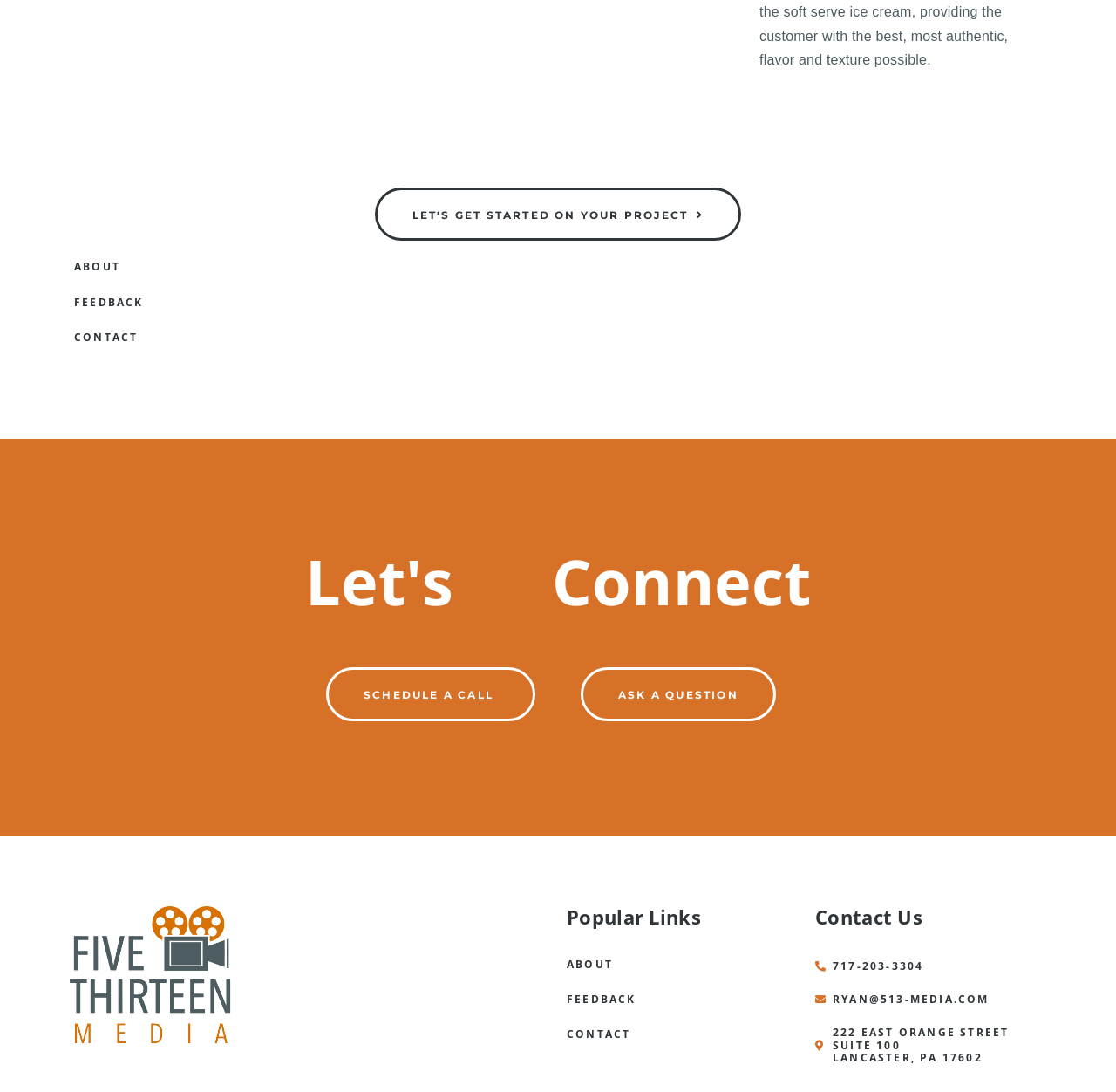Based on the element description, predict the bounding box coordinates (top-left x, top-left y, bottom-right x, bottom-right y) for the UI element in the screenshot: Contact

[0.508, 0.932, 0.715, 0.964]